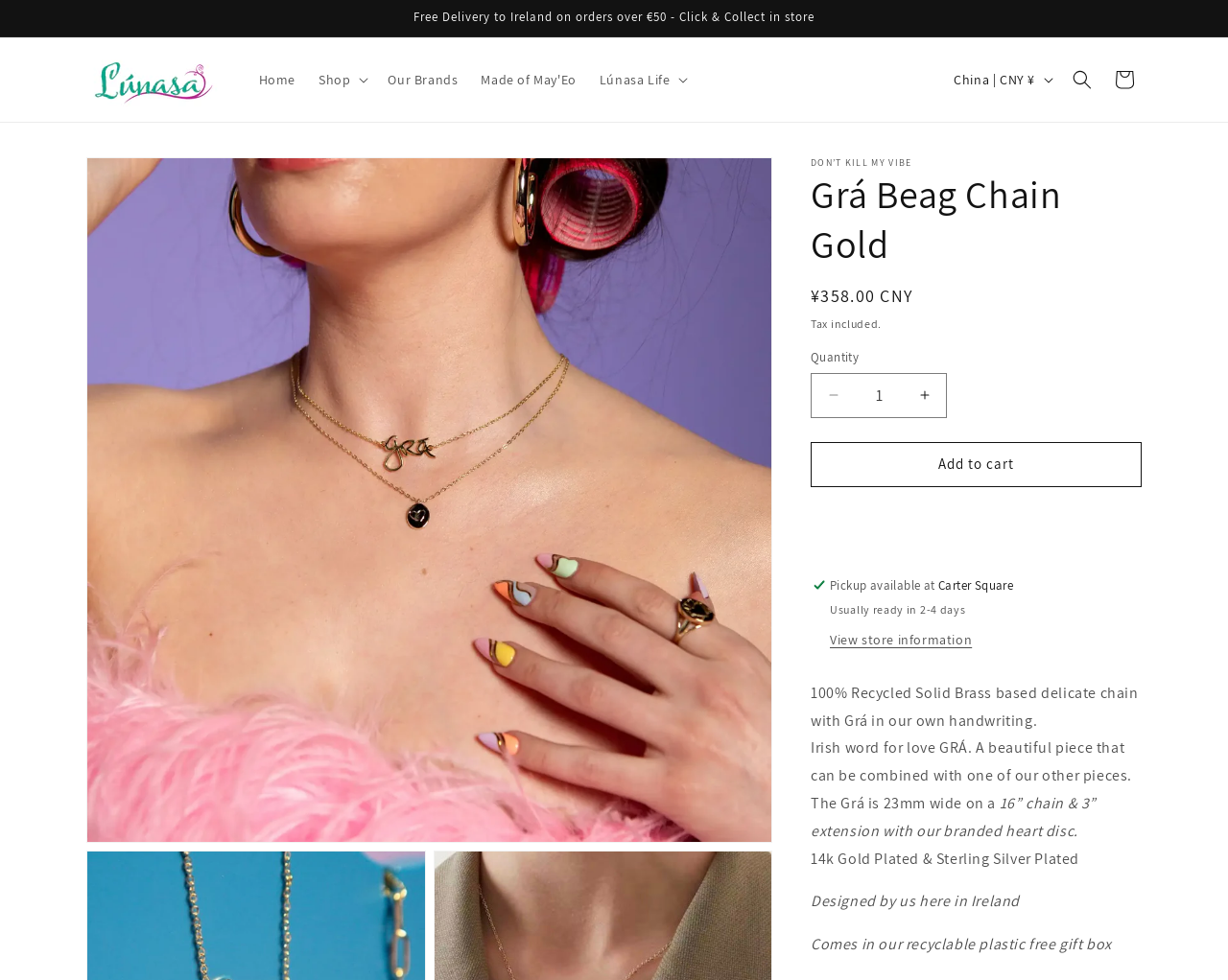Respond to the following query with just one word or a short phrase: 
What is the material of the Grá Beag Chain?

Solid Brass